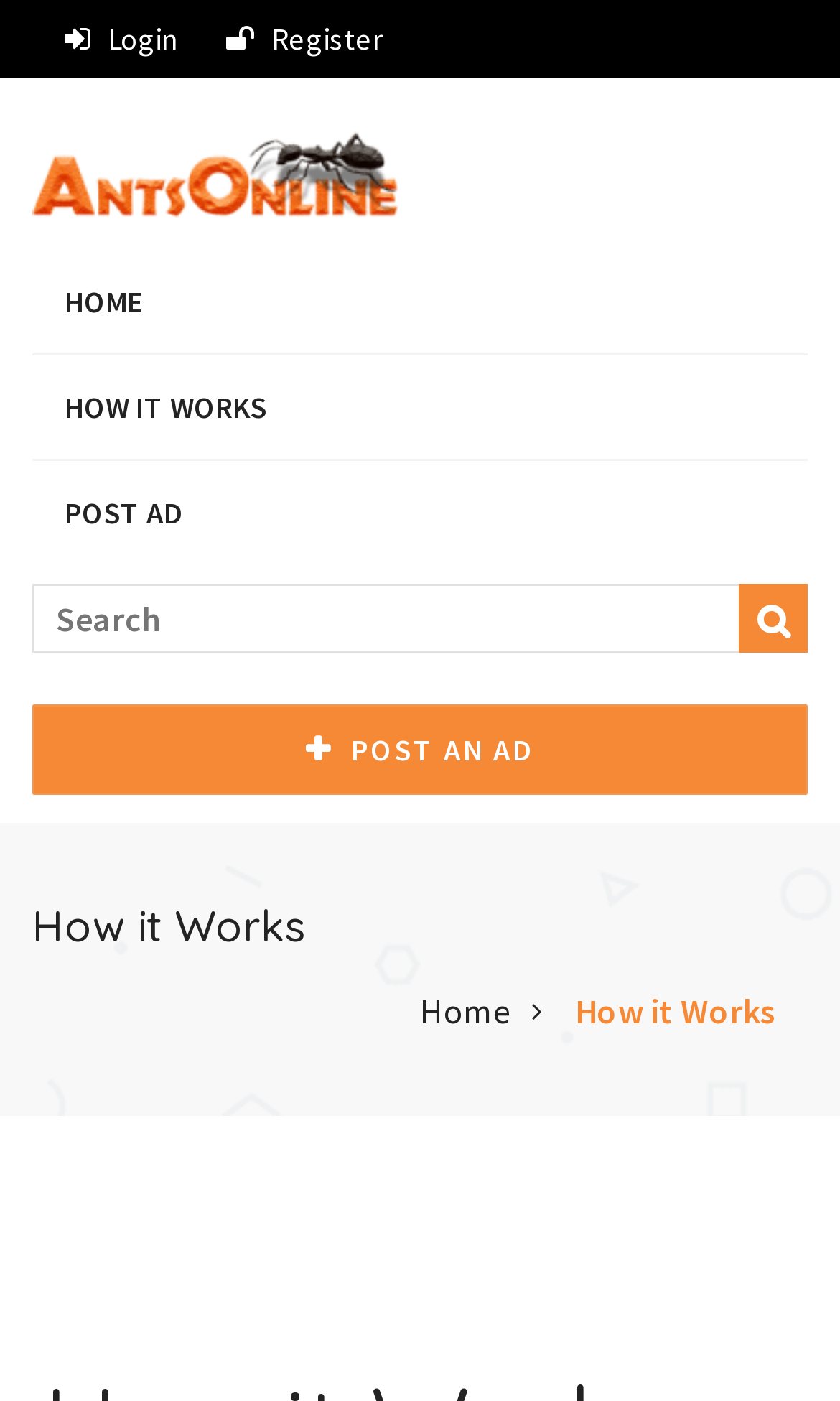What is the function of the button with the '' icon?
Refer to the image and provide a detailed answer to the question.

The button with the '' icon is located next to the 'Search' textbox, suggesting that it is a search button that allows users to search for specific ads or keywords on the website.